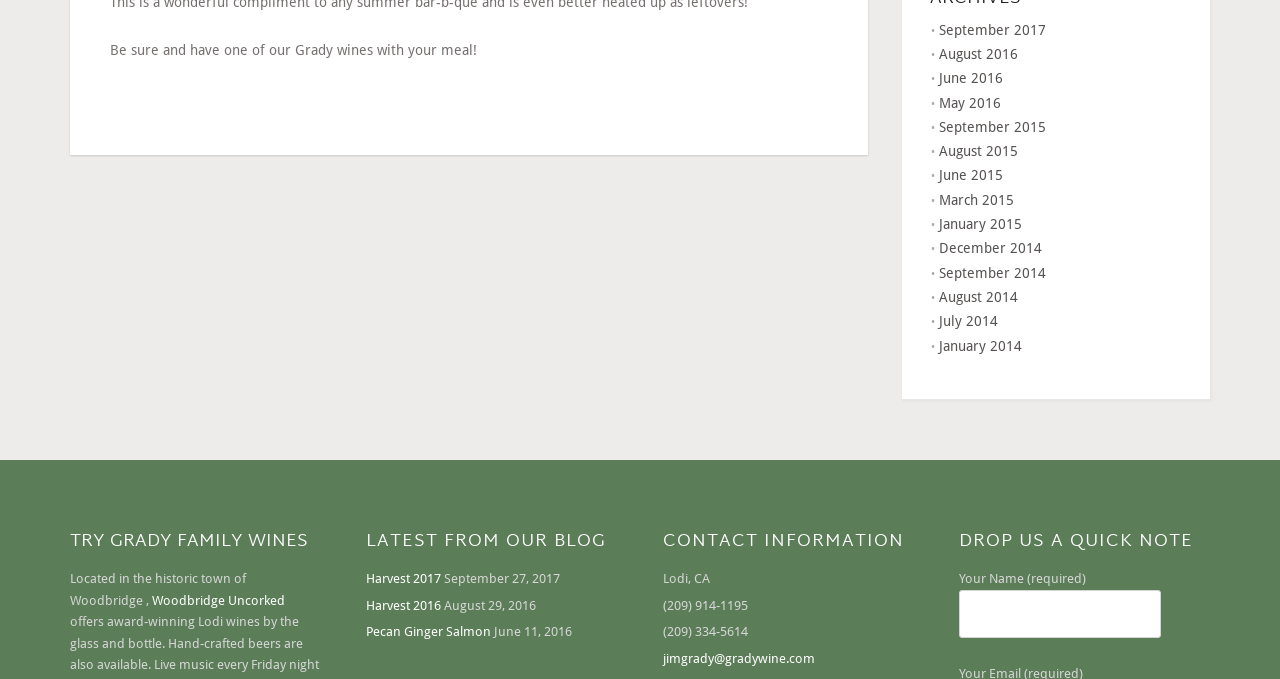Answer the question below in one word or phrase:
What is the purpose of the textbox with the label 'Your Name (required)'?

To input name